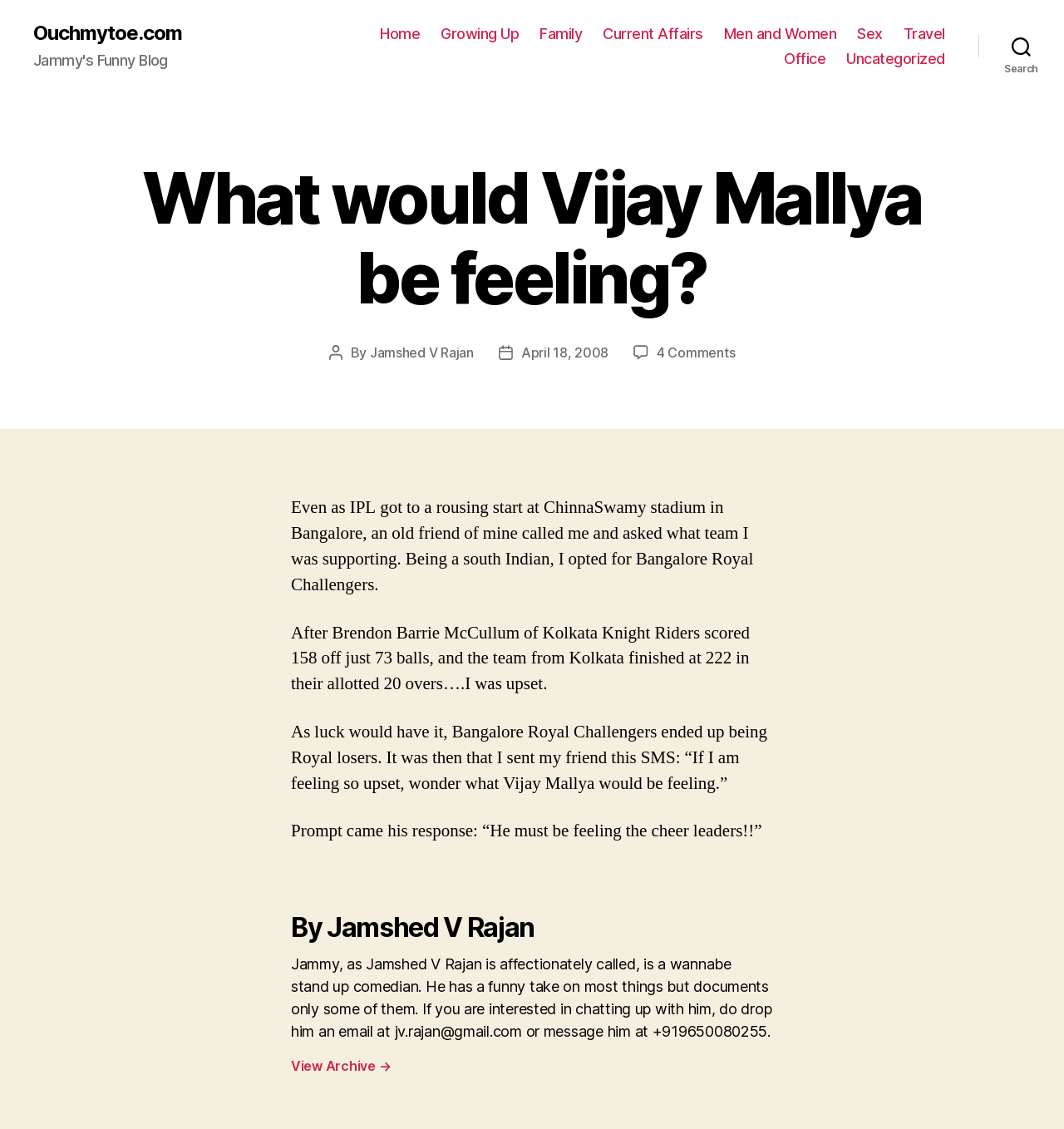Determine the bounding box coordinates for the area you should click to complete the following instruction: "View the archive".

[0.273, 0.937, 0.727, 0.951]